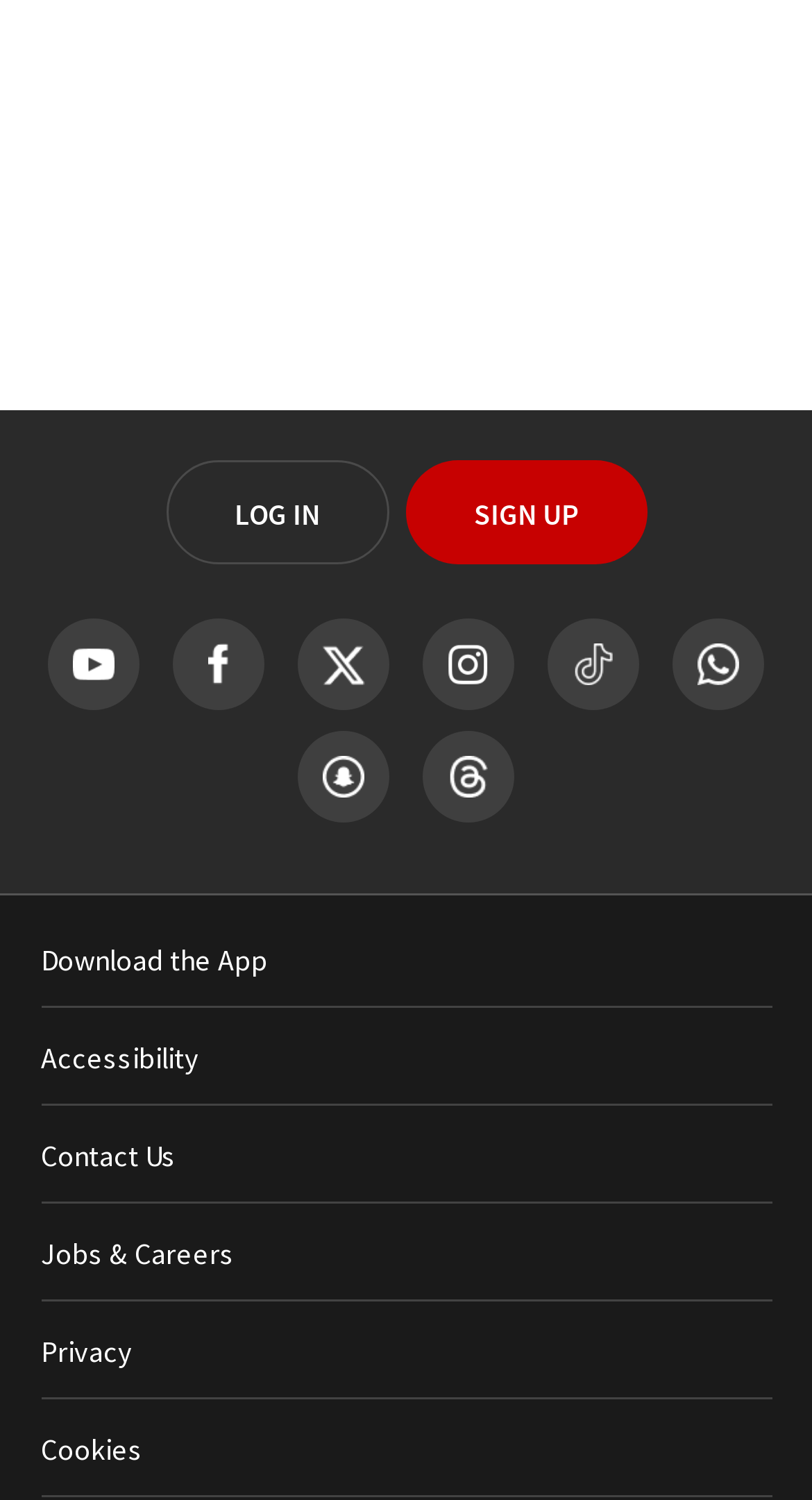Please reply to the following question with a single word or a short phrase:
How many links are there in the webpage?

11